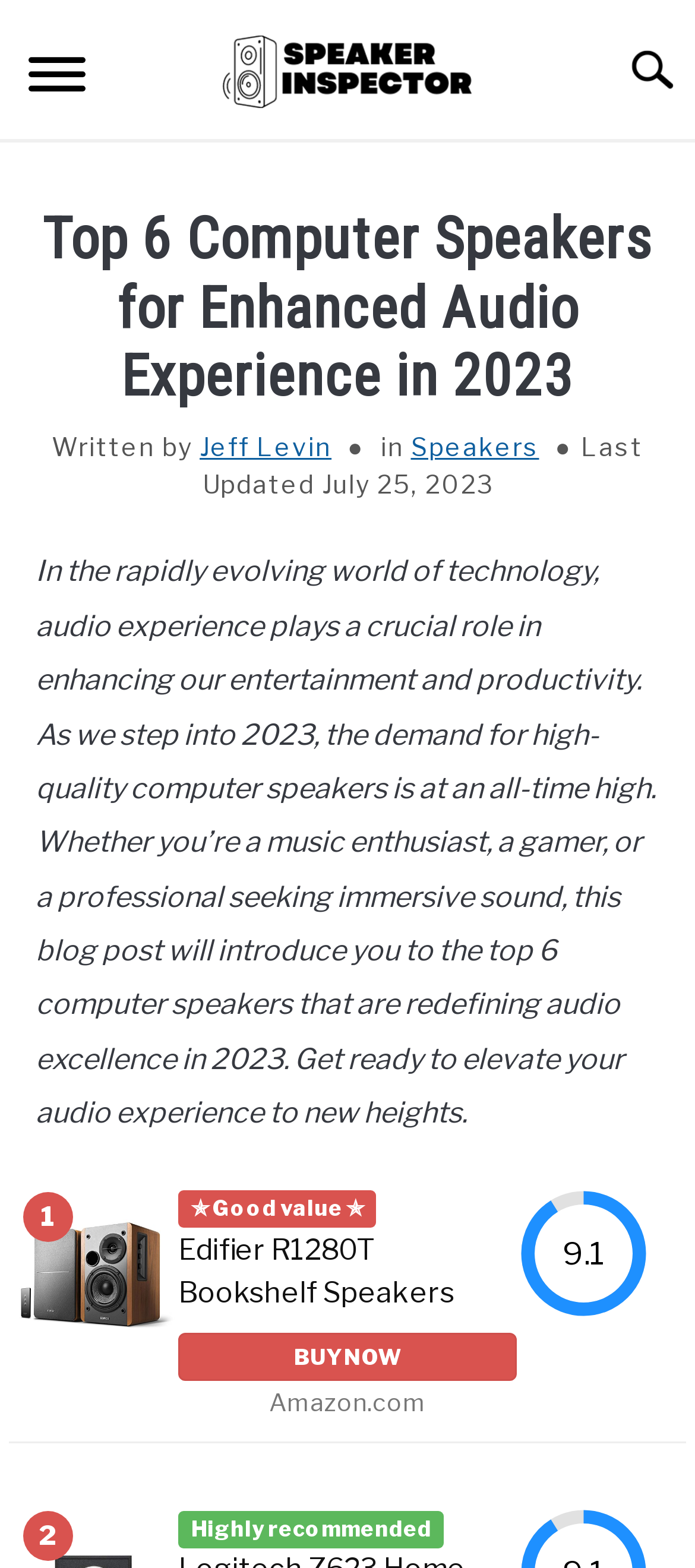What is the logo of the website?
Please provide a detailed answer to the question.

The logo of the website is located at the top of the page, and it is an image with the text 'Speaker Inspector' written on it.